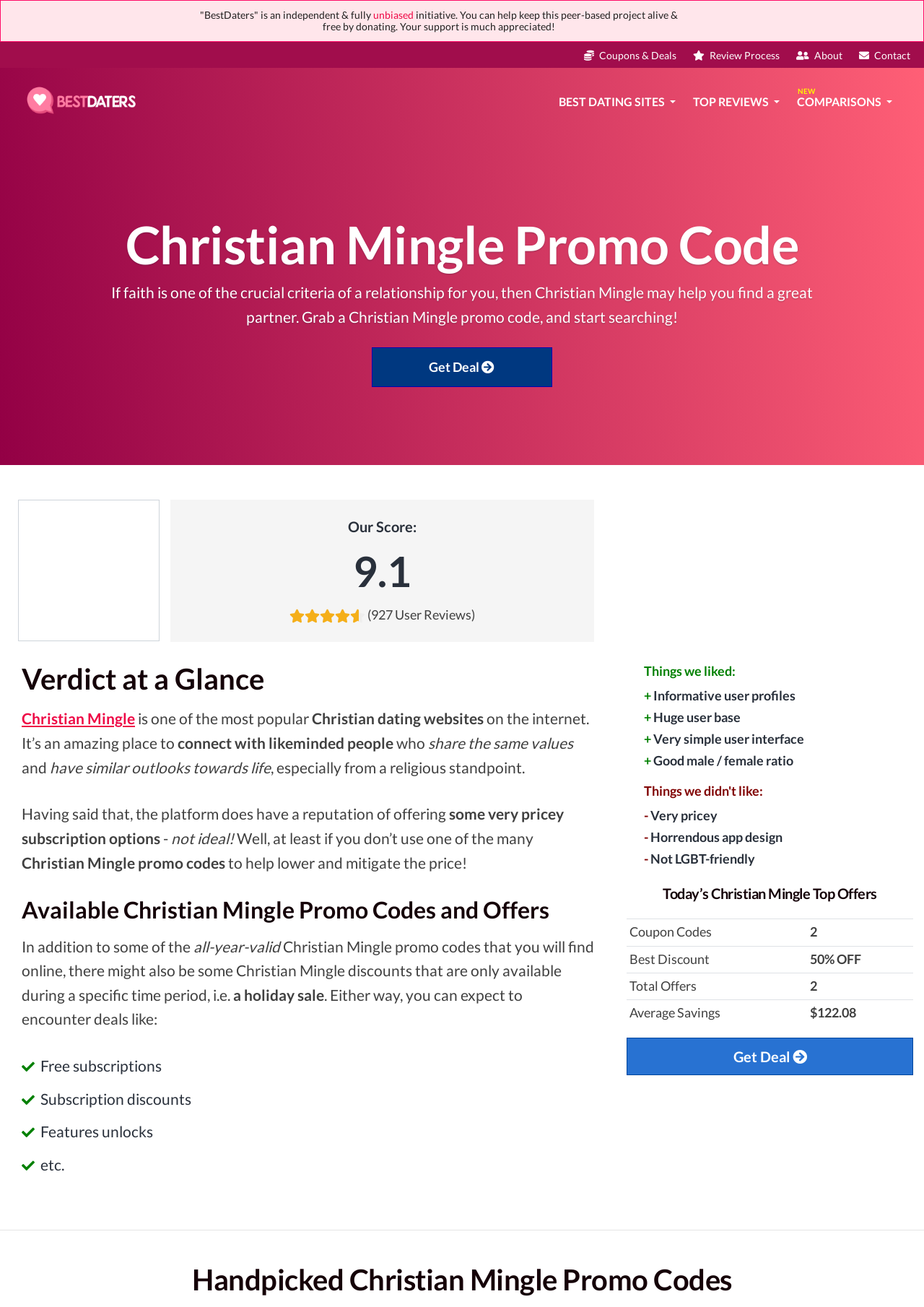Please determine the bounding box coordinates of the element's region to click for the following instruction: "Learn more about the Christian Mingle promo code".

[0.632, 0.038, 0.732, 0.047]